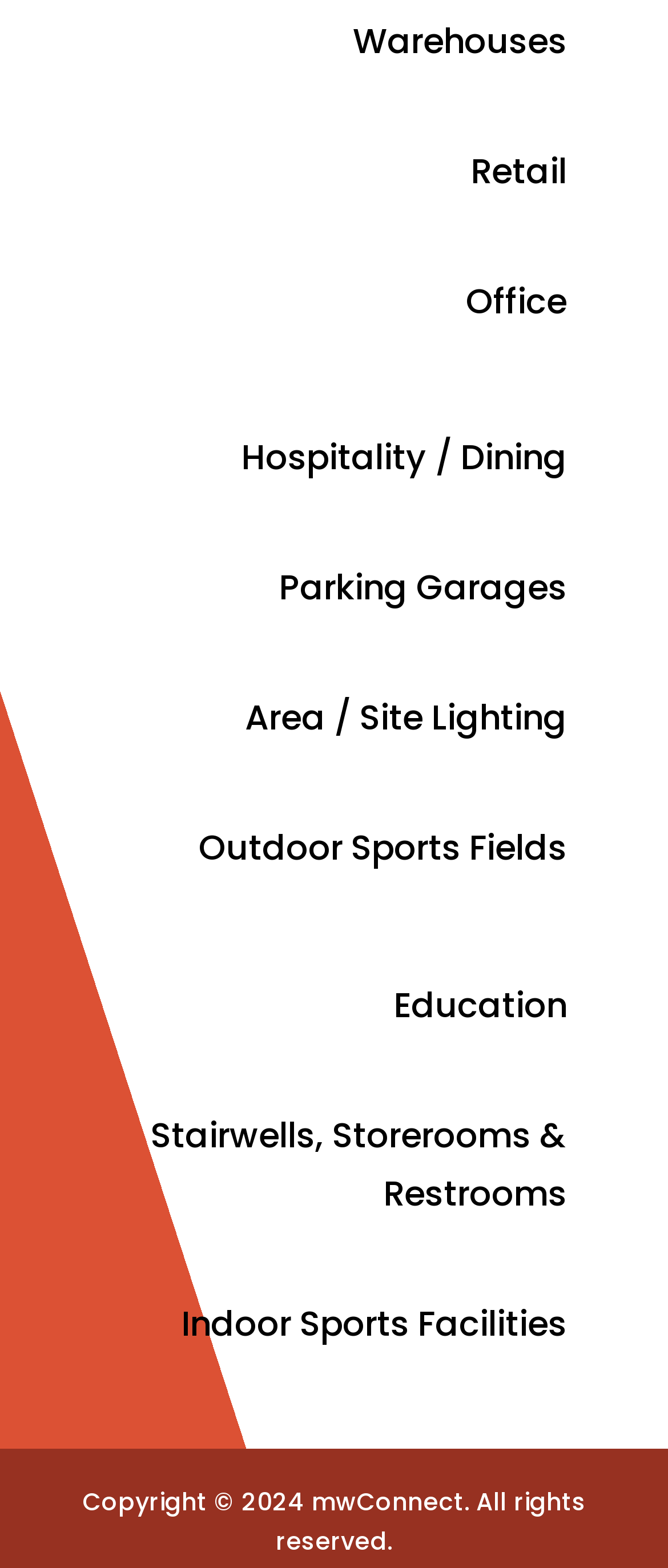Please answer the following question using a single word or phrase: 
How many links are provided for lighting solutions?

10